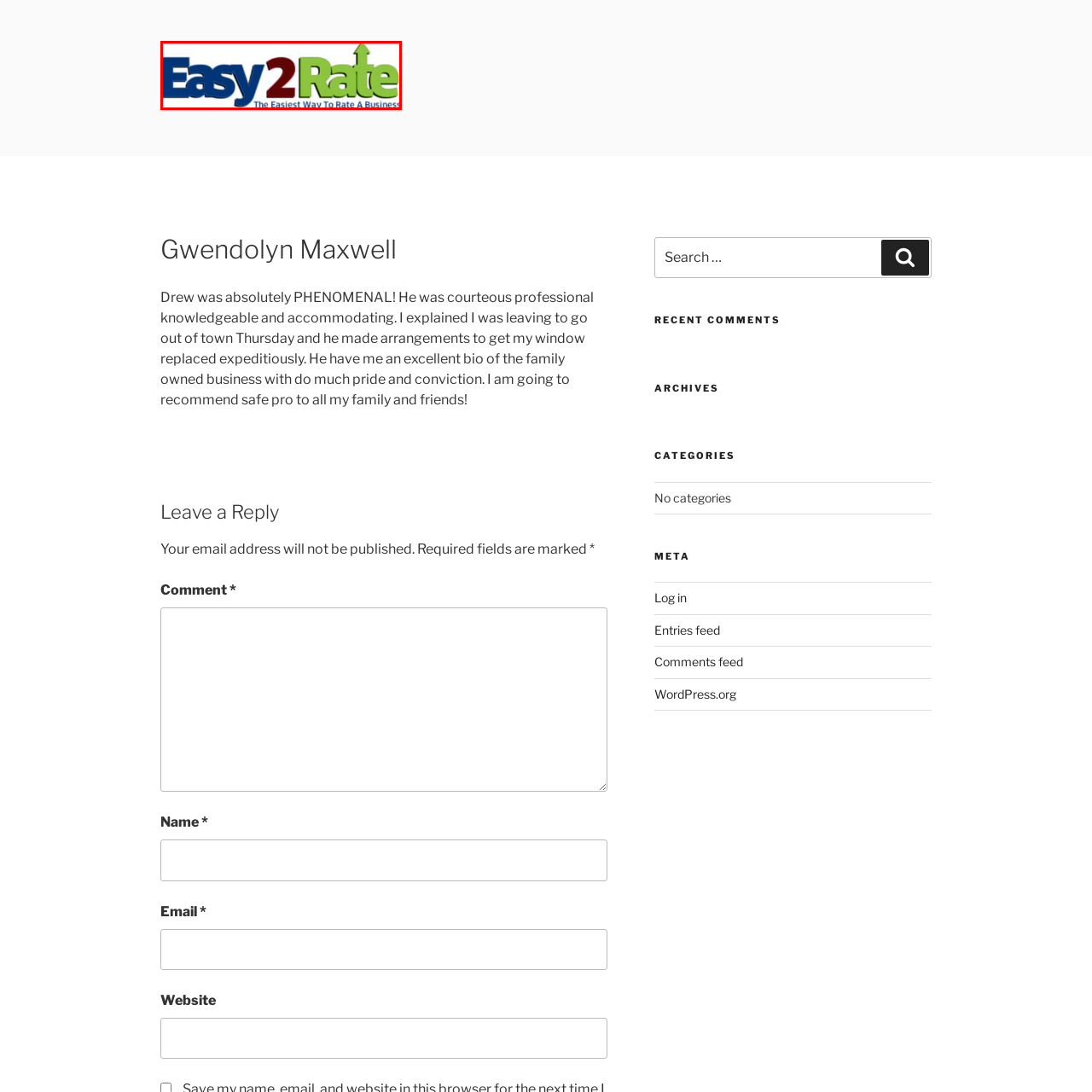Give a detailed description of the image area outlined by the red box.

The image features the logo of "Easy2Rate," a platform designed to simplify the process of rating businesses. The logo incorporates vibrant colors, showcasing the brand name in a bold blue font with the number "2" highlighted in red. Above the name, a green upward arrow symbolizes progress and growth, reinforcing the idea of enhancing business reputation through customer feedback. Below the name, the tagline "The Easiest Way To Rate A Business" emphasizes the platform's user-friendly approach to business ratings, encouraging customer engagement and participation in reviews.